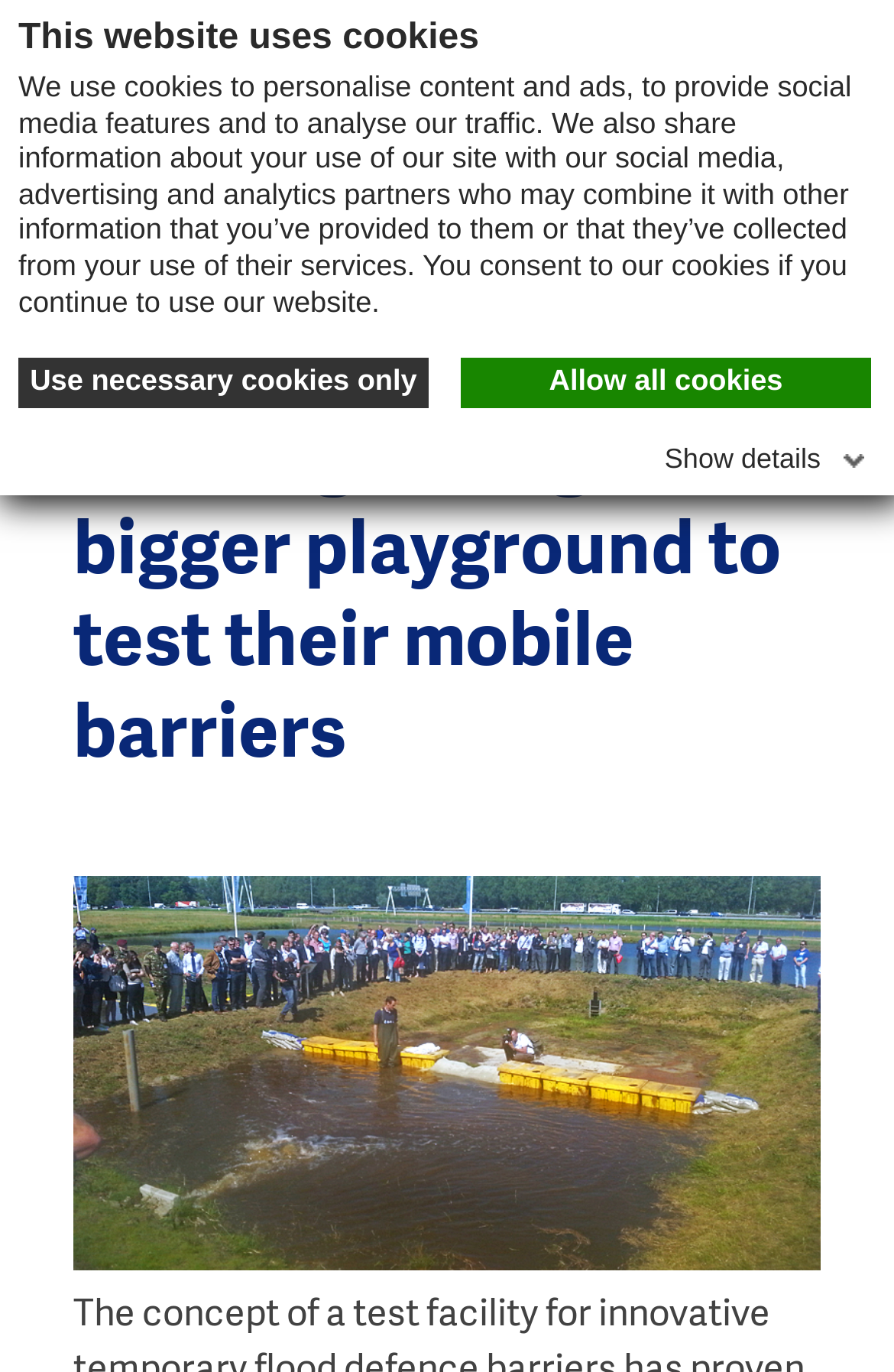Find the coordinates for the bounding box of the element with this description: "Allow all cookies".

[0.515, 0.261, 0.974, 0.297]